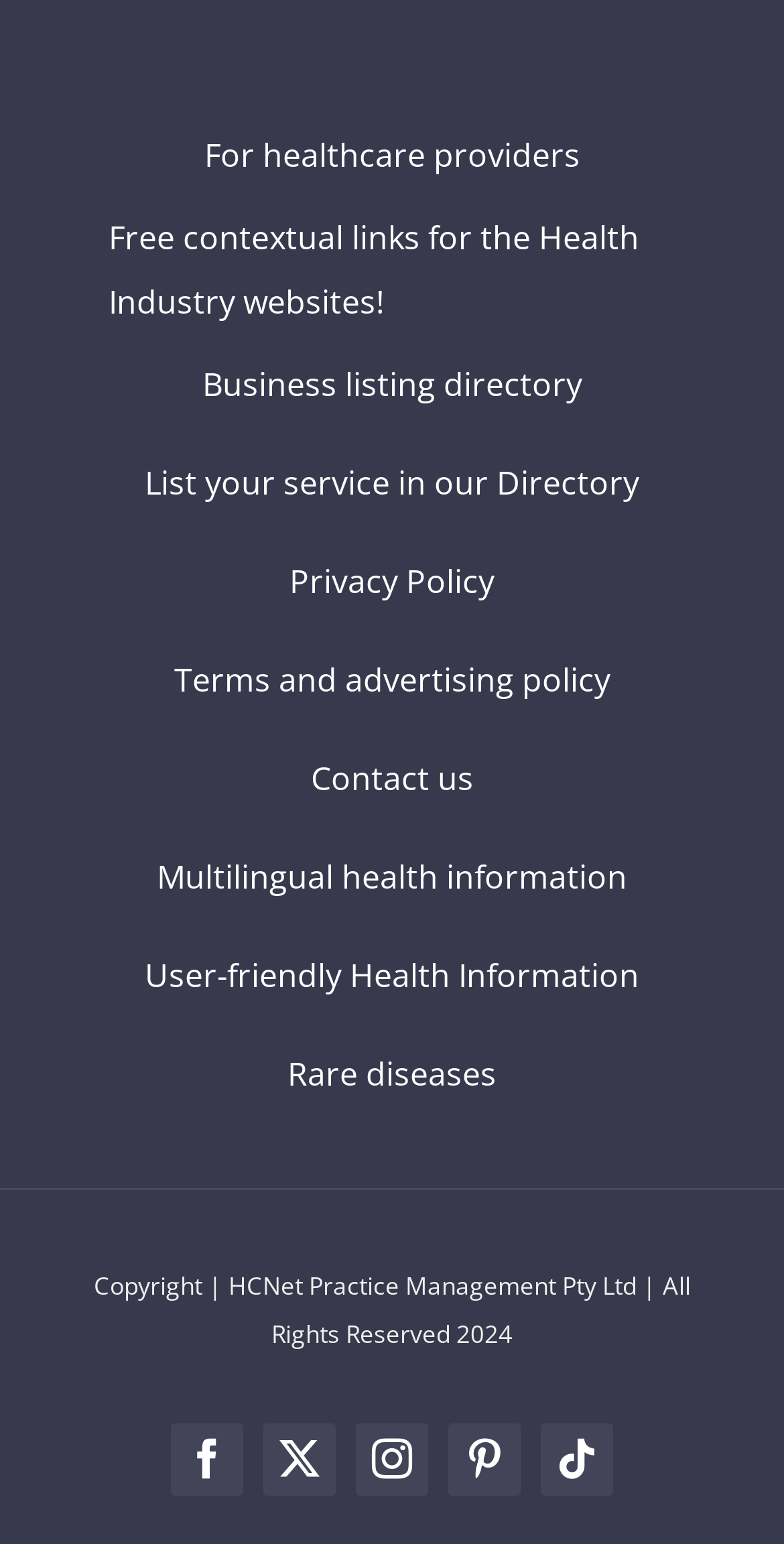Kindly determine the bounding box coordinates for the clickable area to achieve the given instruction: "Follow on facebook".

[0.218, 0.922, 0.31, 0.969]